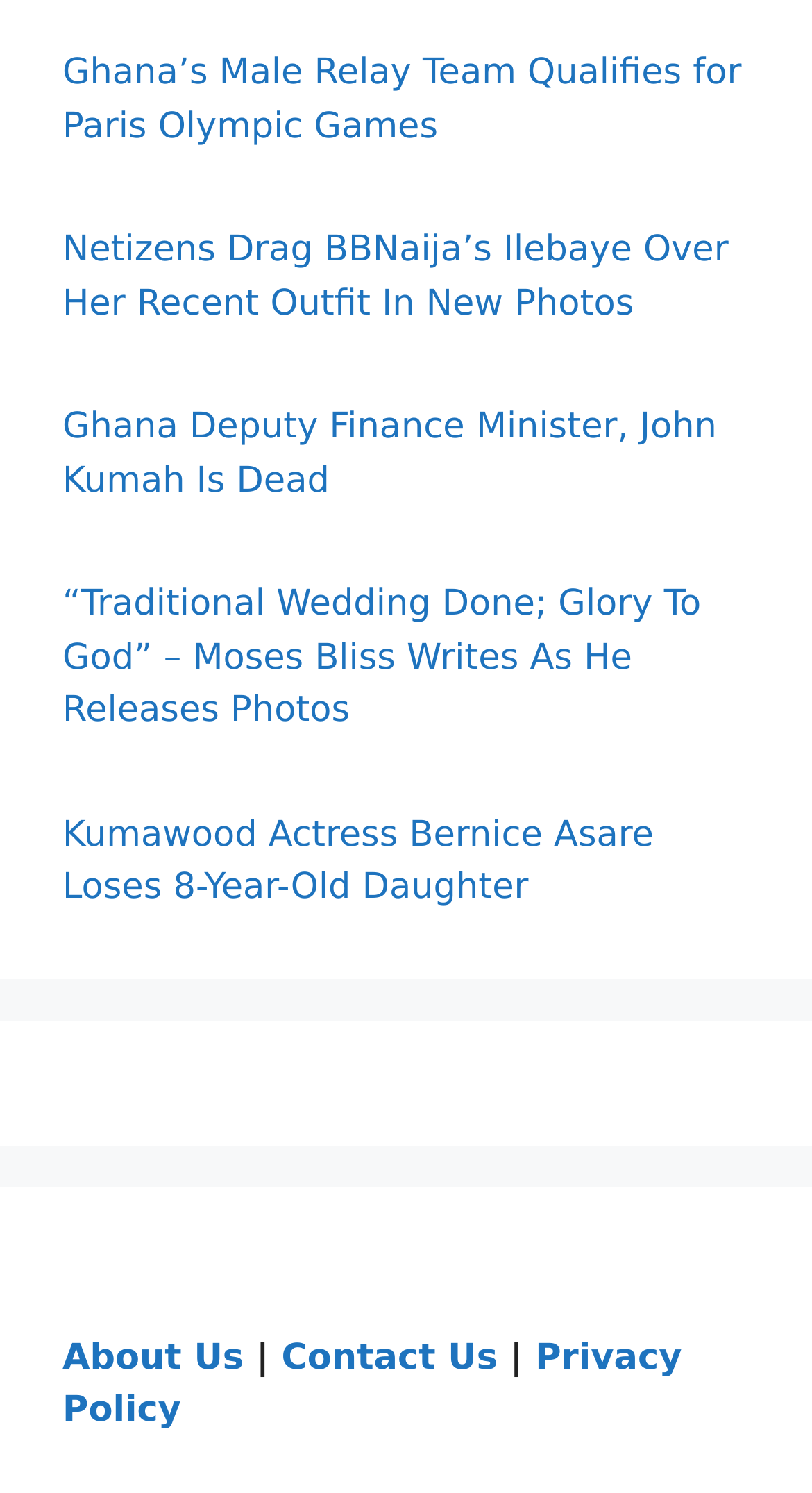Use a single word or phrase to answer the question: 
What is the purpose of the links?

News articles